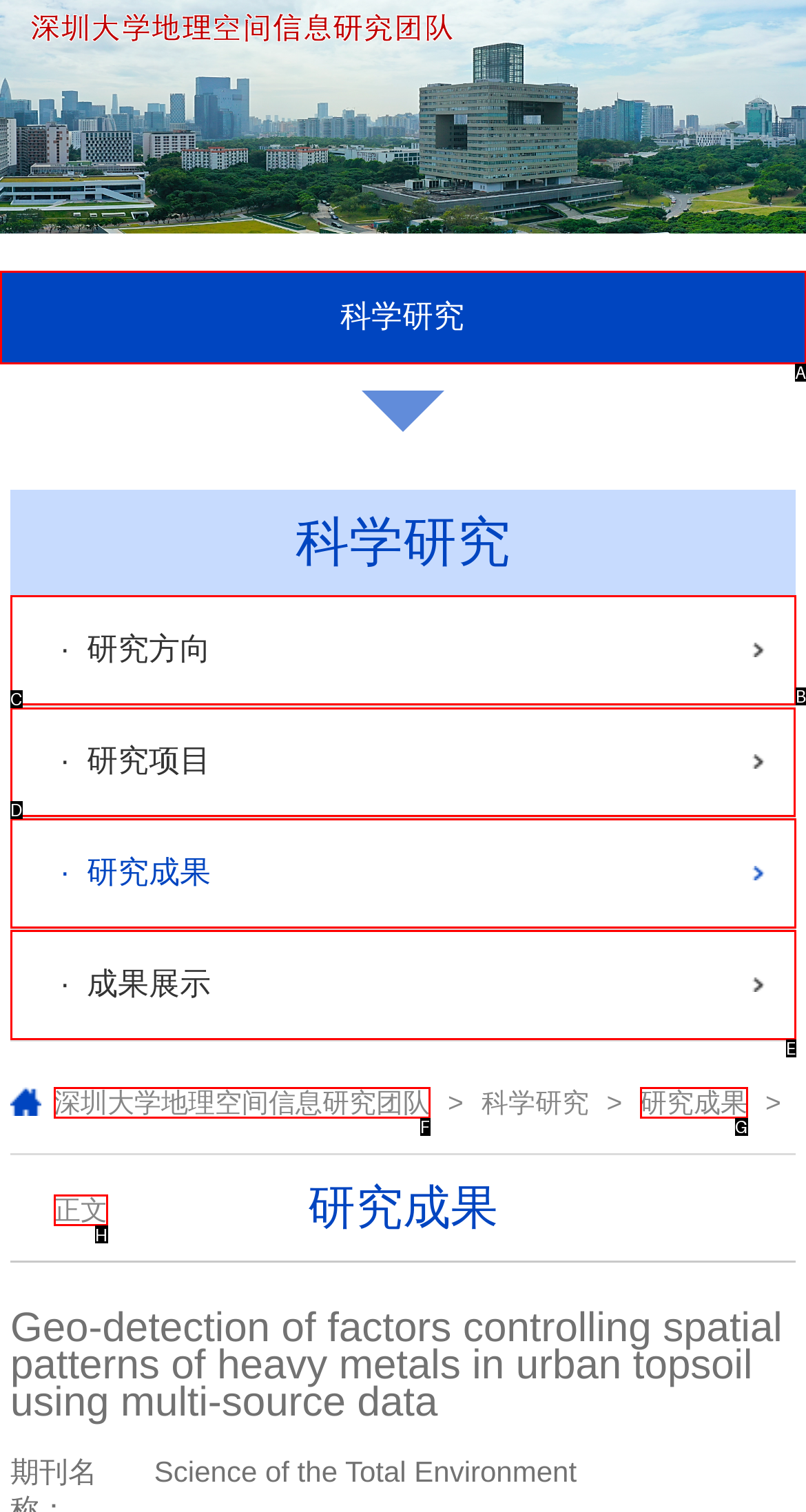From the given options, choose the one to complete the task: go to research projects
Indicate the letter of the correct option.

C